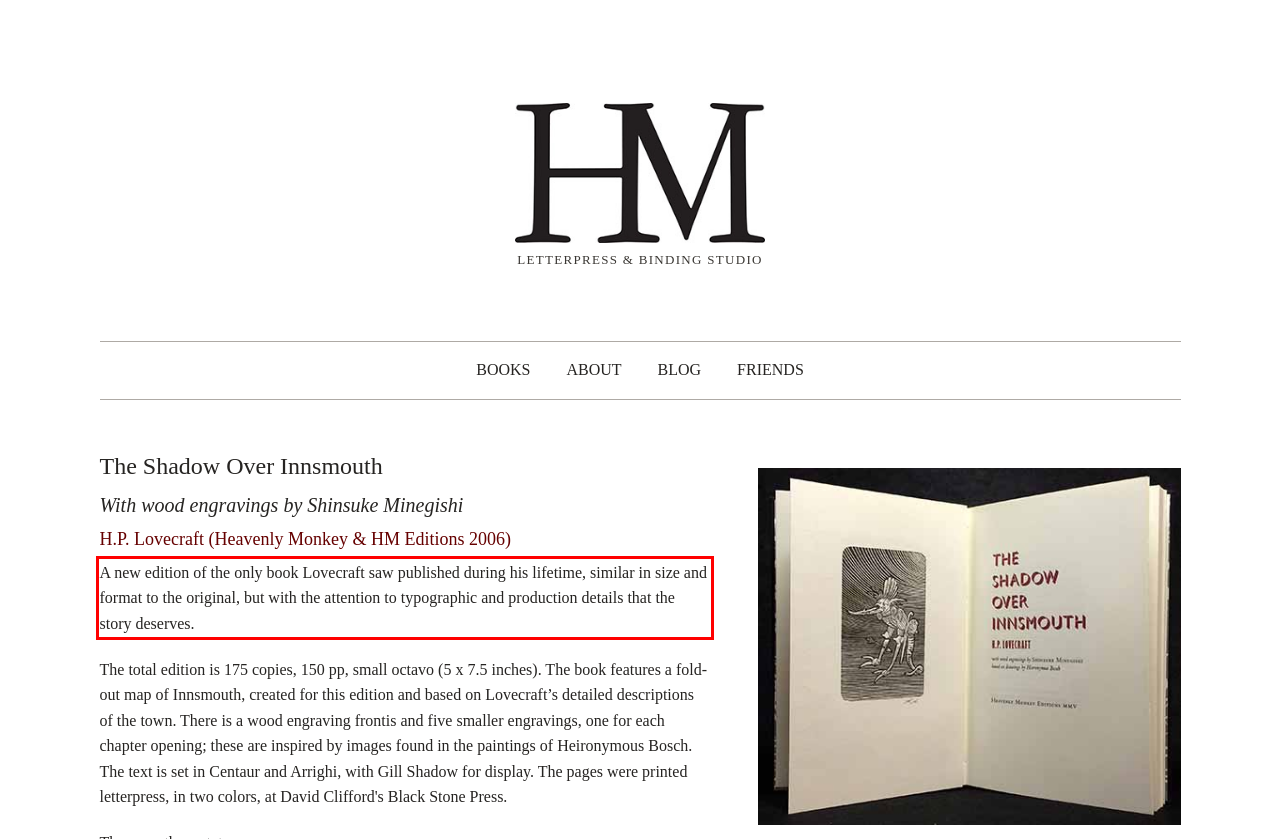There is a UI element on the webpage screenshot marked by a red bounding box. Extract and generate the text content from within this red box.

A new edition of the only book Lovecraft saw published during his lifetime, similar in size and format to the original, but with the attention to typographic and production details that the story deserves.